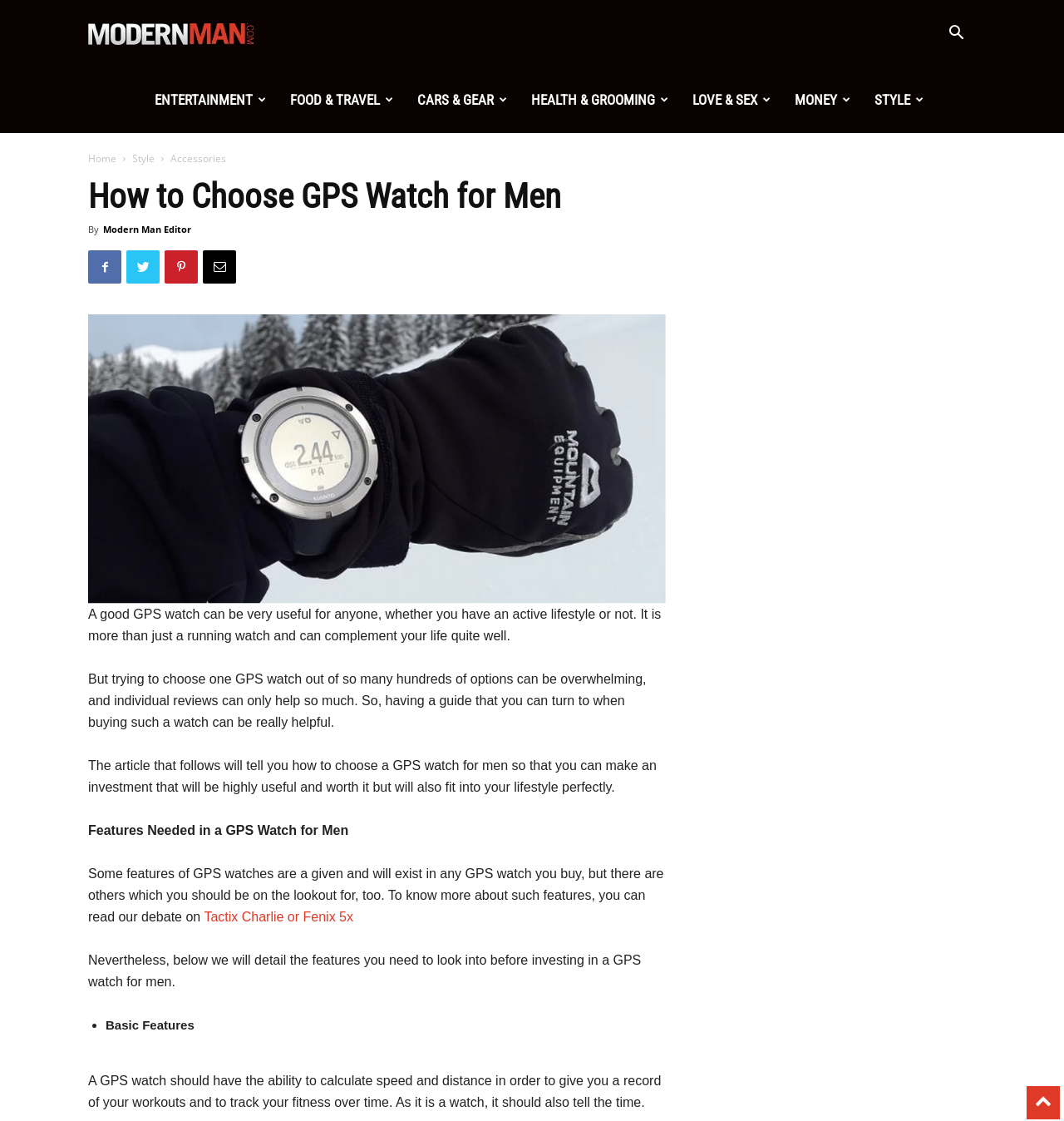Specify the bounding box coordinates of the area to click in order to follow the given instruction: "Visit the 'About us' page."

None